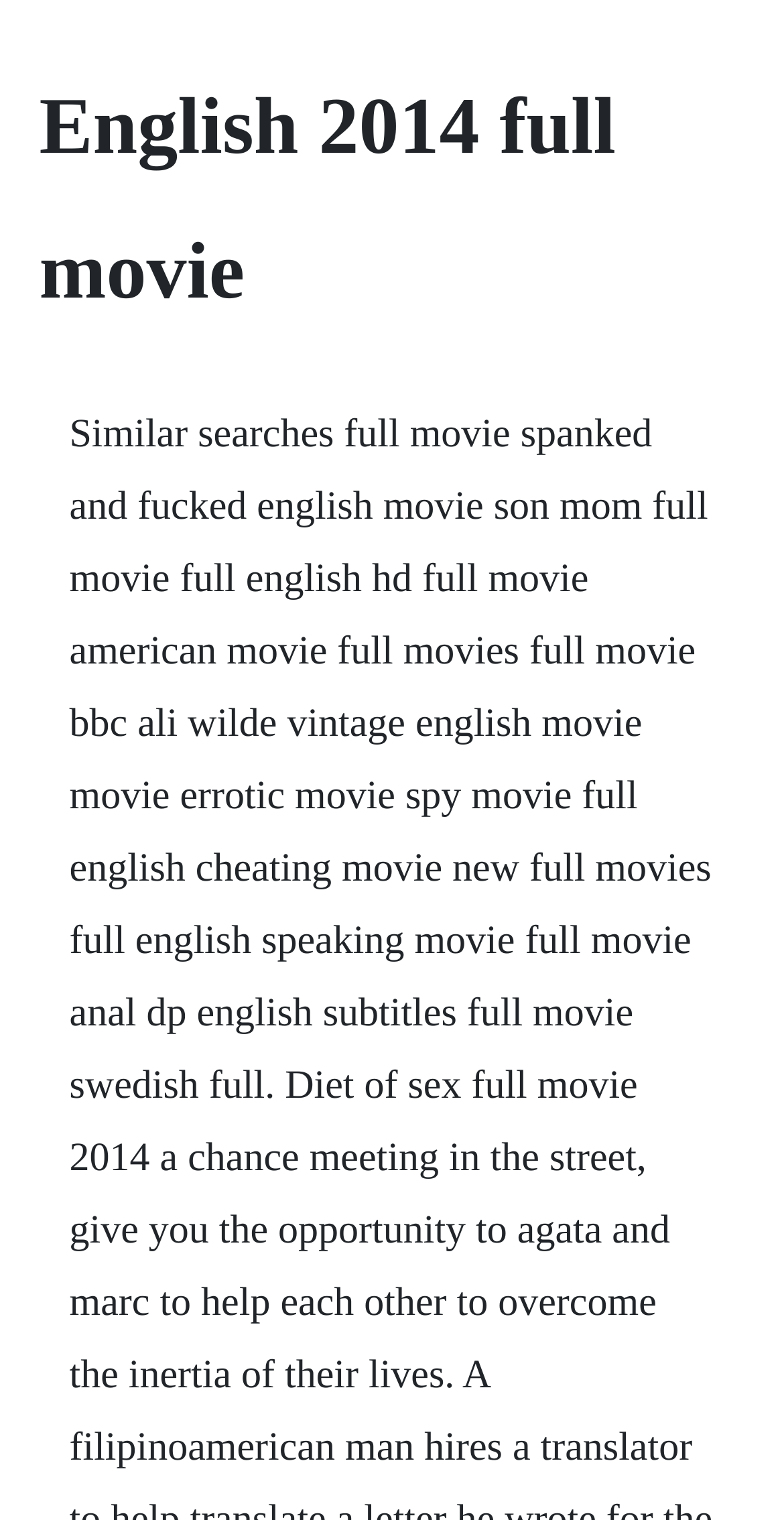Identify the text that serves as the heading for the webpage and generate it.

English 2014 full movie